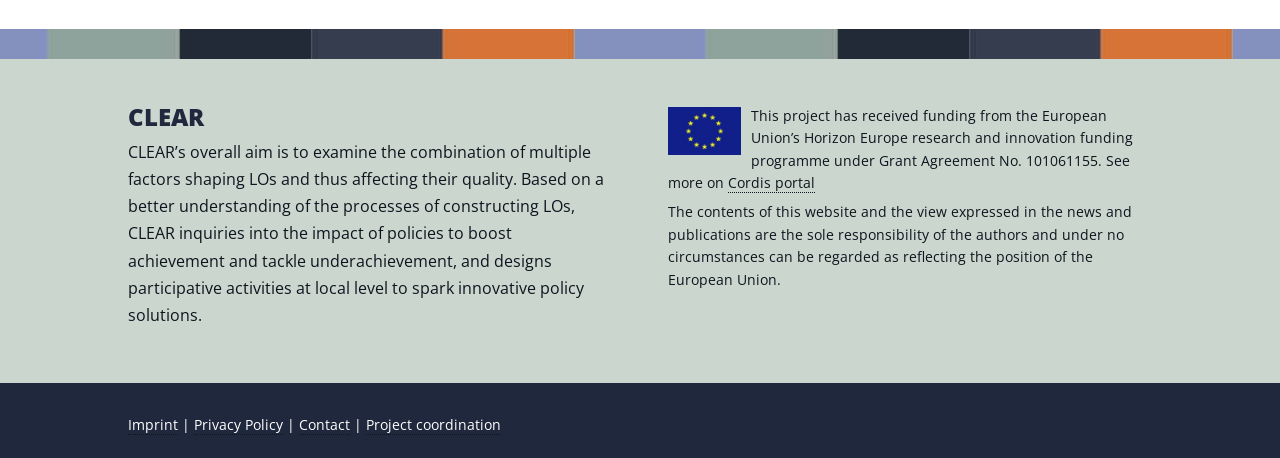Identify the bounding box for the described UI element: "Privacy Policy".

[0.152, 0.905, 0.221, 0.949]